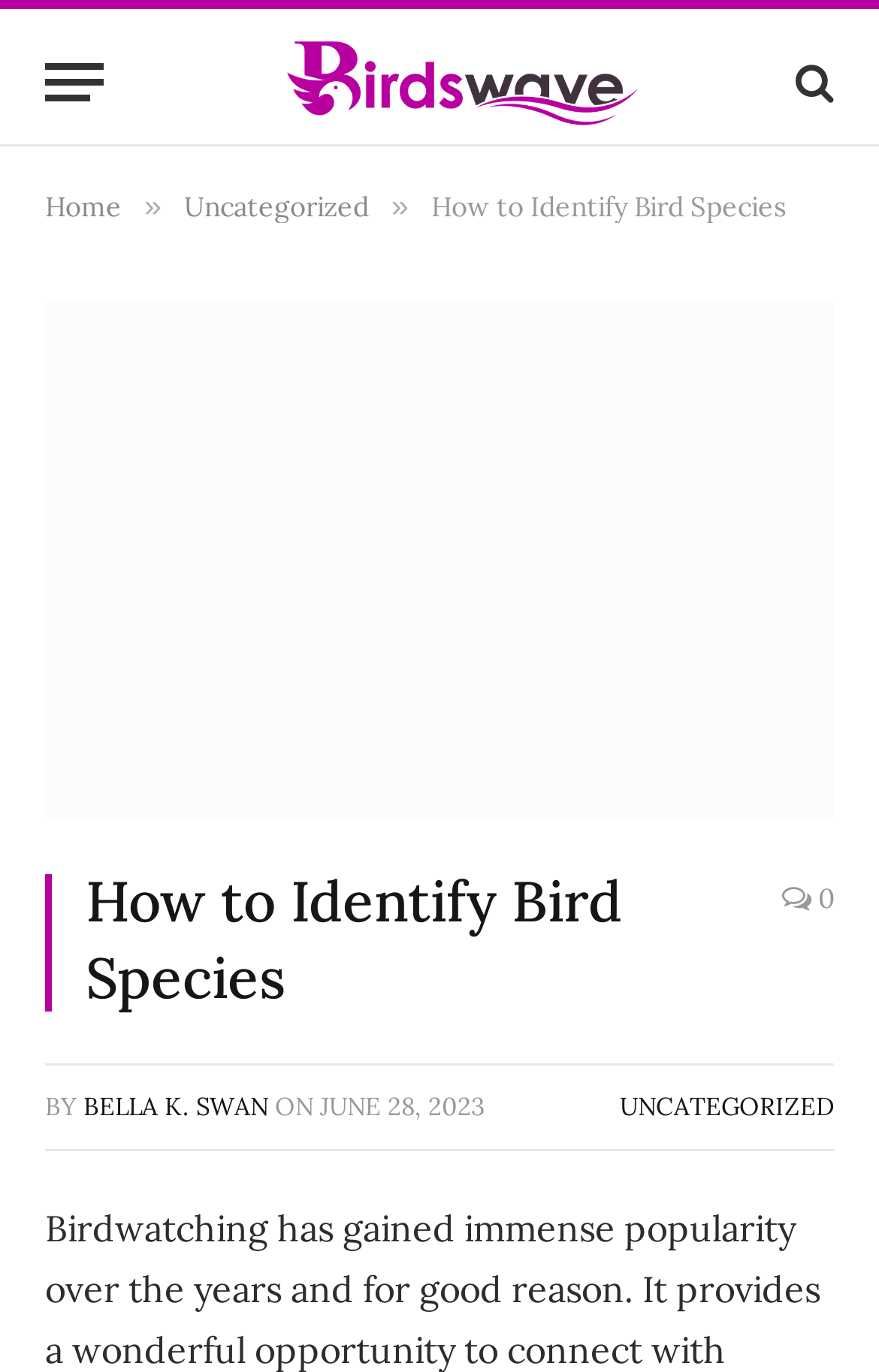Articulate a detailed summary of the webpage's content and design.

The webpage is about birdwatching, specifically focusing on identifying bird species. At the top left corner, there is a menu button labeled "Menu". Next to it, there is a link to "Birds Wave" accompanied by an image with the same name. On the top right corner, there is a link with an icon represented by "\uf002".

Below the top section, there is a navigation bar with links to "Home", "Uncategorized", and a separator "»" in between. The main title of the webpage, "How to Identify Bird Species", is prominently displayed in the middle of this section.

The main content of the webpage is divided into sections. At the top, there is a header section with a link to an image and a heading with the same title as the webpage. Below the header, there is a section with a link to an image, a heading, and a link with an icon represented by "\uf0e6 0". 

The author information is displayed below, with the text "BY" followed by the author's name, "BELLA K. SWAN", and the publication date, "JUNE 28, 2023". The category "UNCATEGORIZED" is also mentioned in this section.